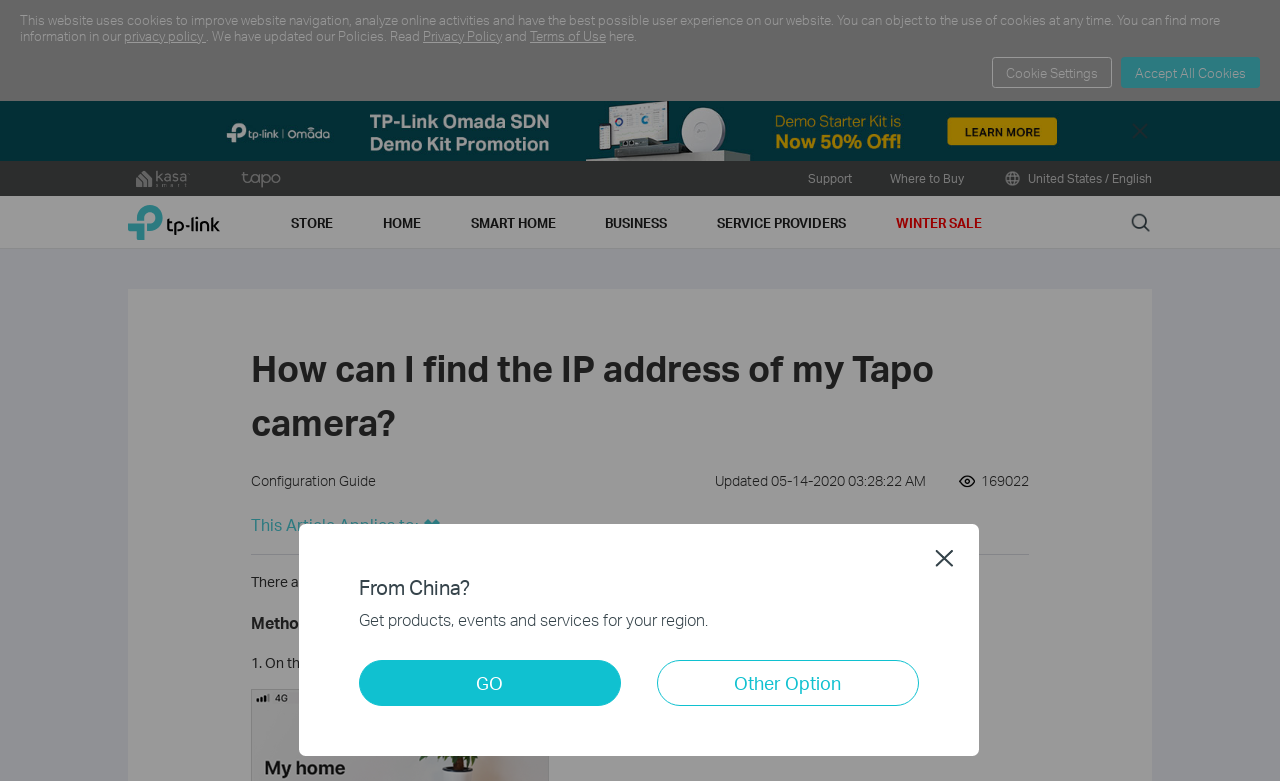Please identify the coordinates of the bounding box for the clickable region that will accomplish this instruction: "Search for something".

[0.882, 0.27, 0.9, 0.299]